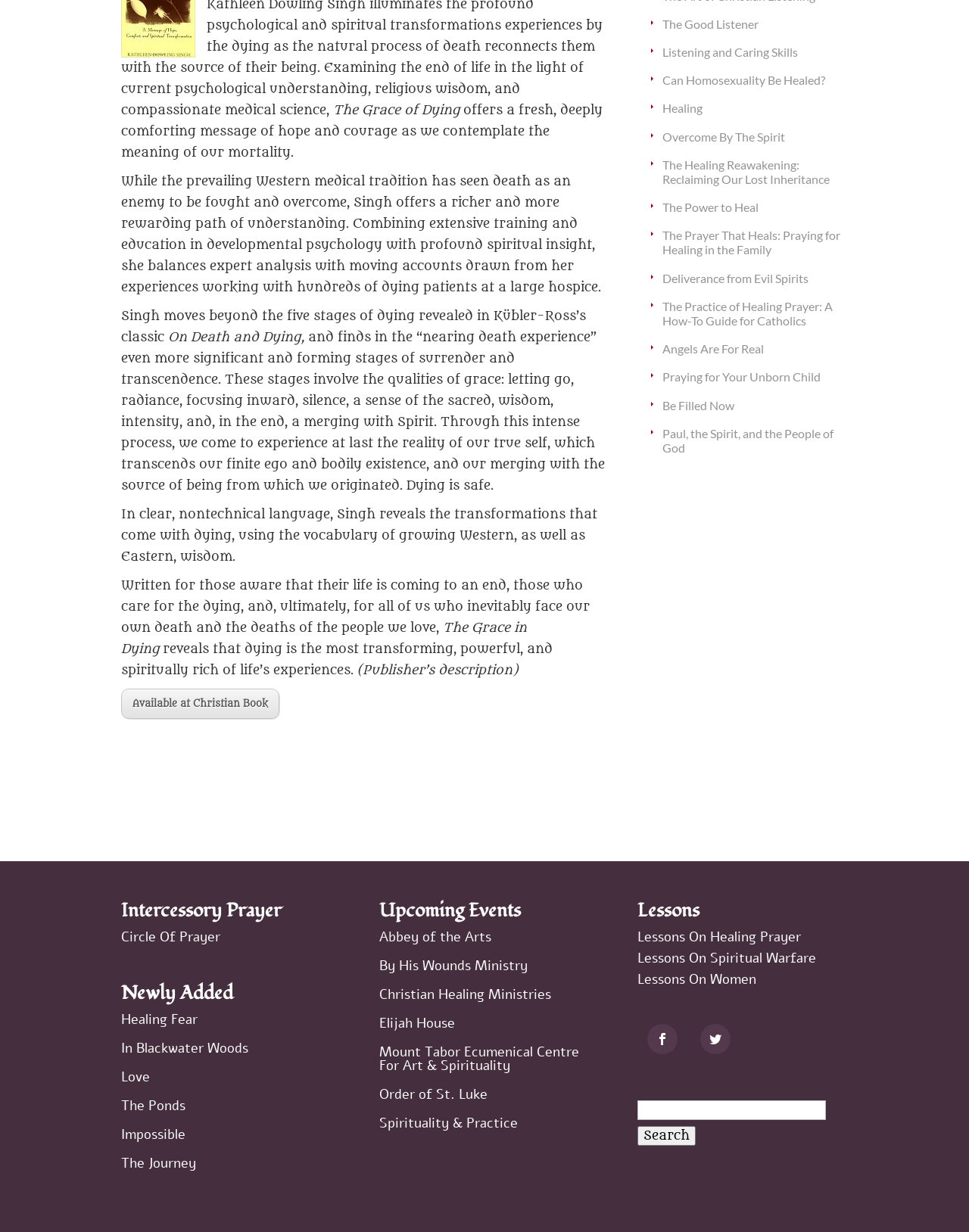Determine the bounding box coordinates for the UI element with the following description: "Praying for Your Unborn Child". The coordinates should be four float numbers between 0 and 1, represented as [left, top, right, bottom].

[0.684, 0.3, 0.847, 0.312]